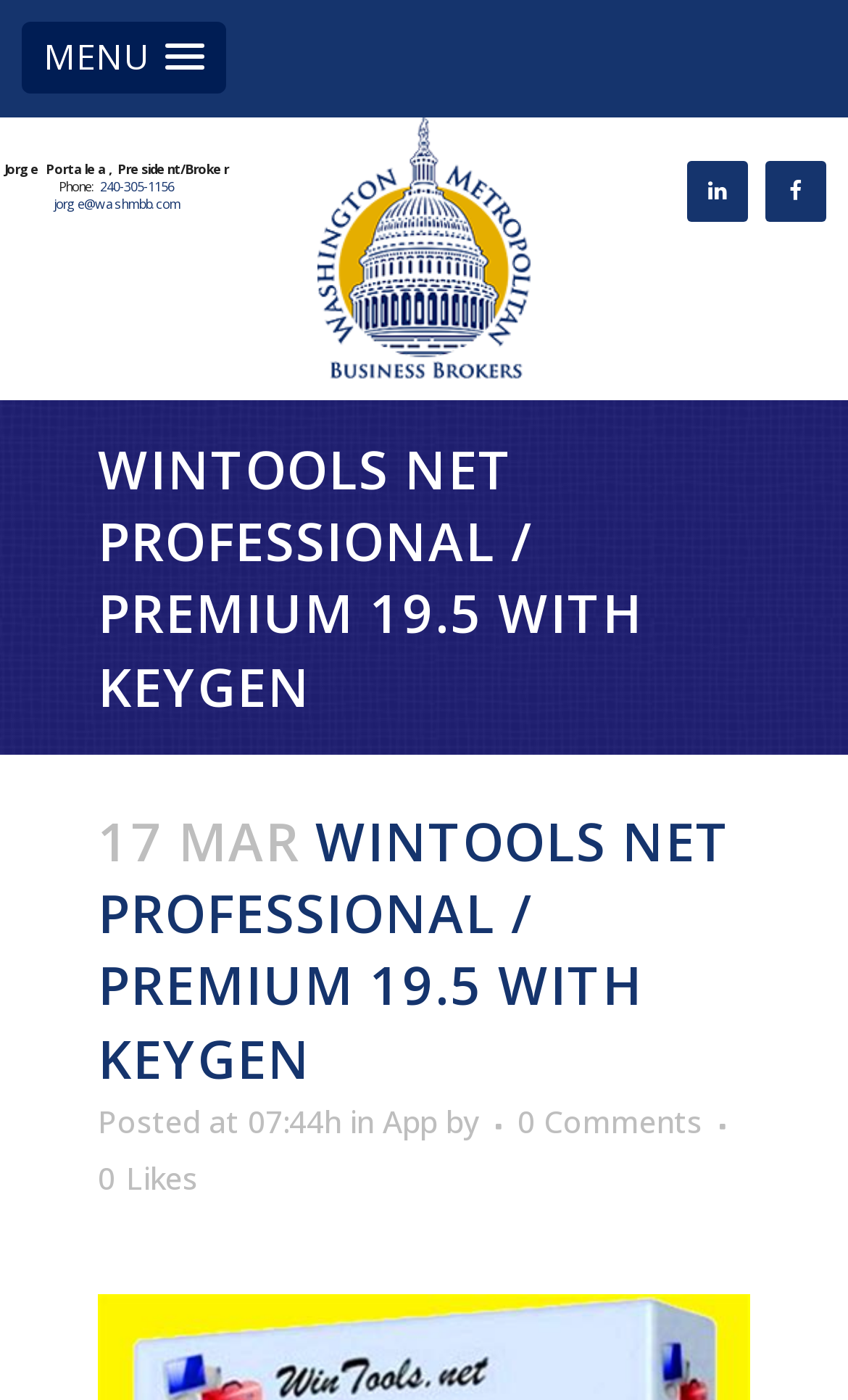Please give a short response to the question using one word or a phrase:
How many comments are there on the post?

0